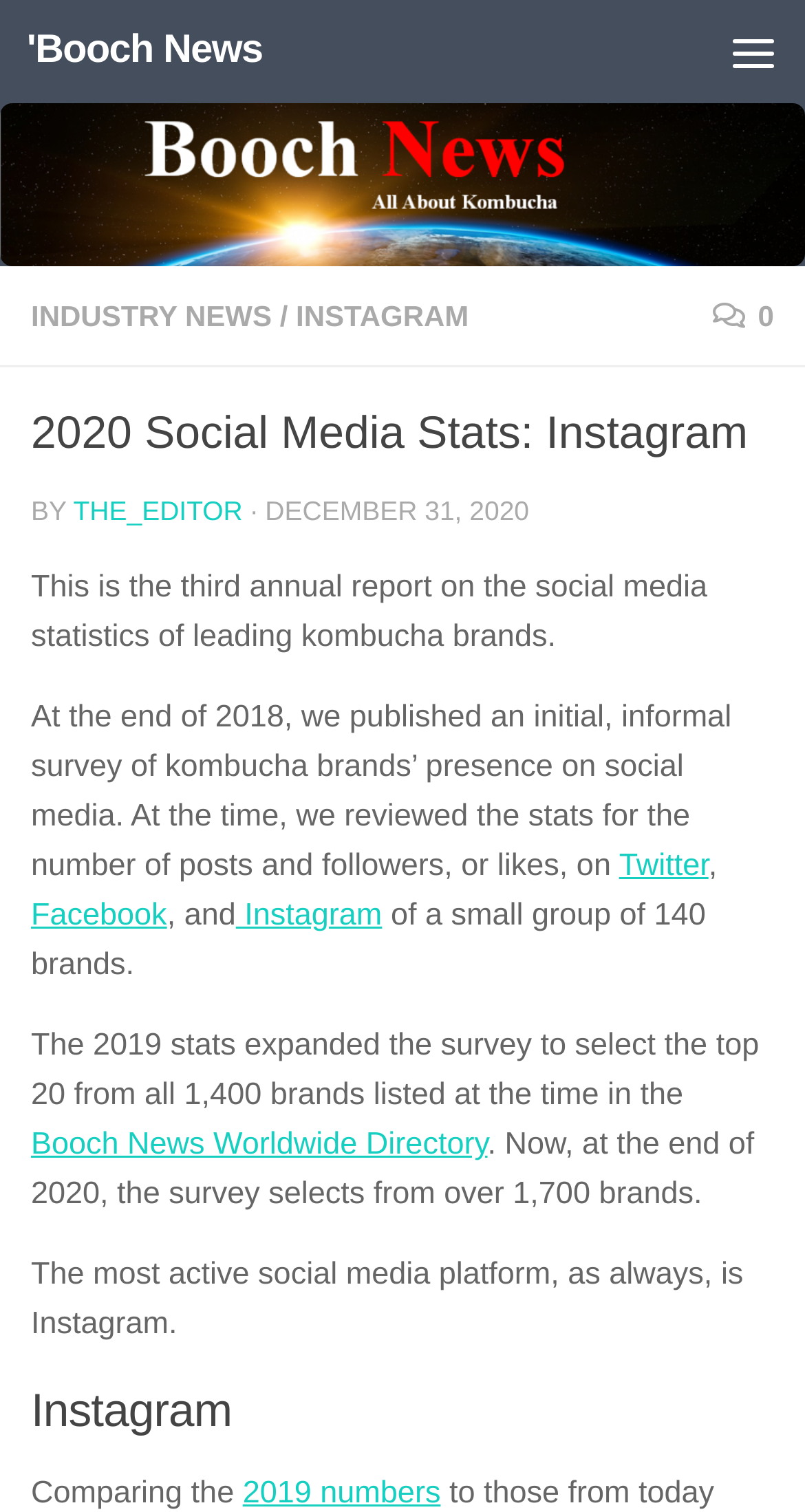How many brands were surveyed in 2019?
Can you offer a detailed and complete answer to this question?

According to the text, the 2019 stats expanded the survey to select the top 20 from all 1,400 brands listed at the time in the Booch News Worldwide Directory.